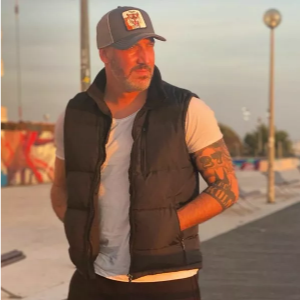Compose a detailed narrative for the image.

A man stands in casual attire, showcasing a grey trucker hat emblazoned with a distinctive design, likely from the Goorin Bros. collection. He wears a black puffer vest over a simple white t-shirt, exuding a relaxed yet stylish vibe against a backdrop of warm, golden sunset lighting. The setting appears to be a lively outdoor area, possibly near a waterfront, indicated by colorful structures in the background. His posture suggests a moment of contemplation as he gazes into the distance, embodying a blend of comfort and contemporary fashion, perfect for a casual day out.